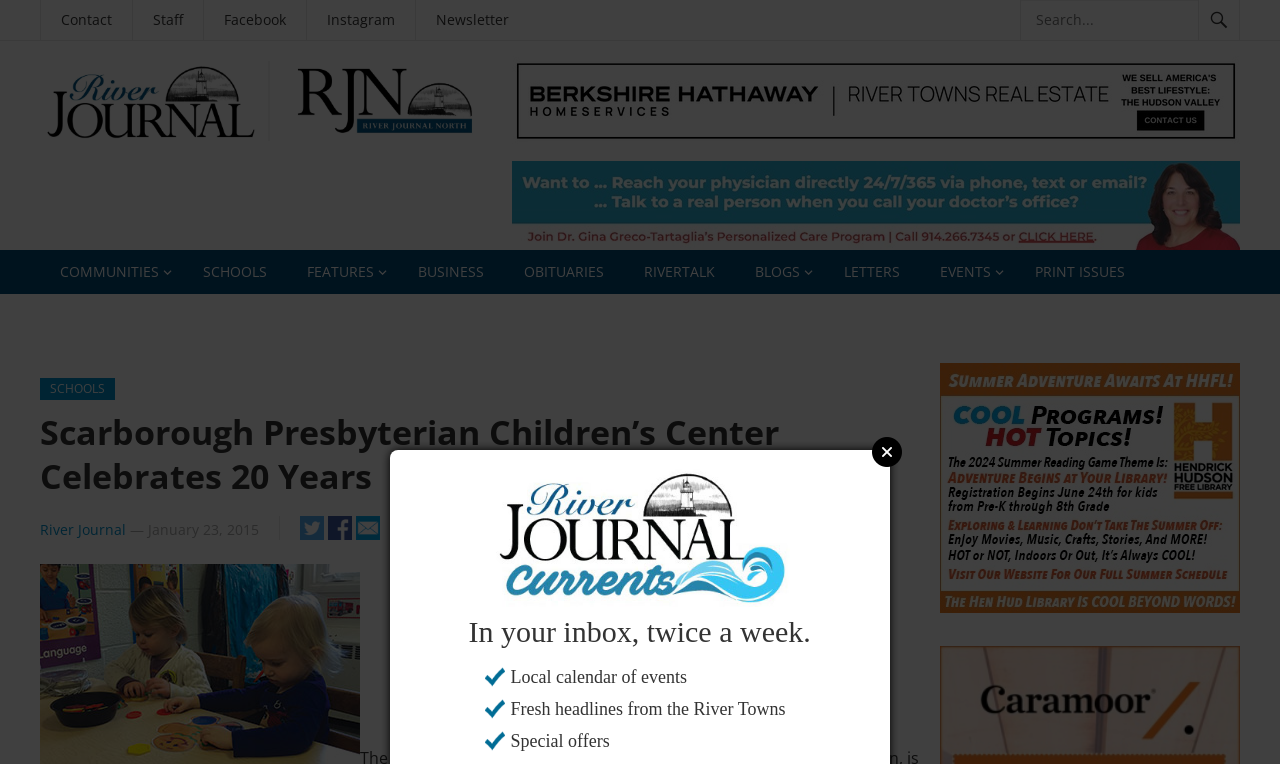Utilize the details in the image to thoroughly answer the following question: What is the purpose of the 'Newsletter' link?

The 'Newsletter' link is located at the top of the webpage, and its purpose is to allow users to subscribe to the newsletter and receive updates and news from the website.